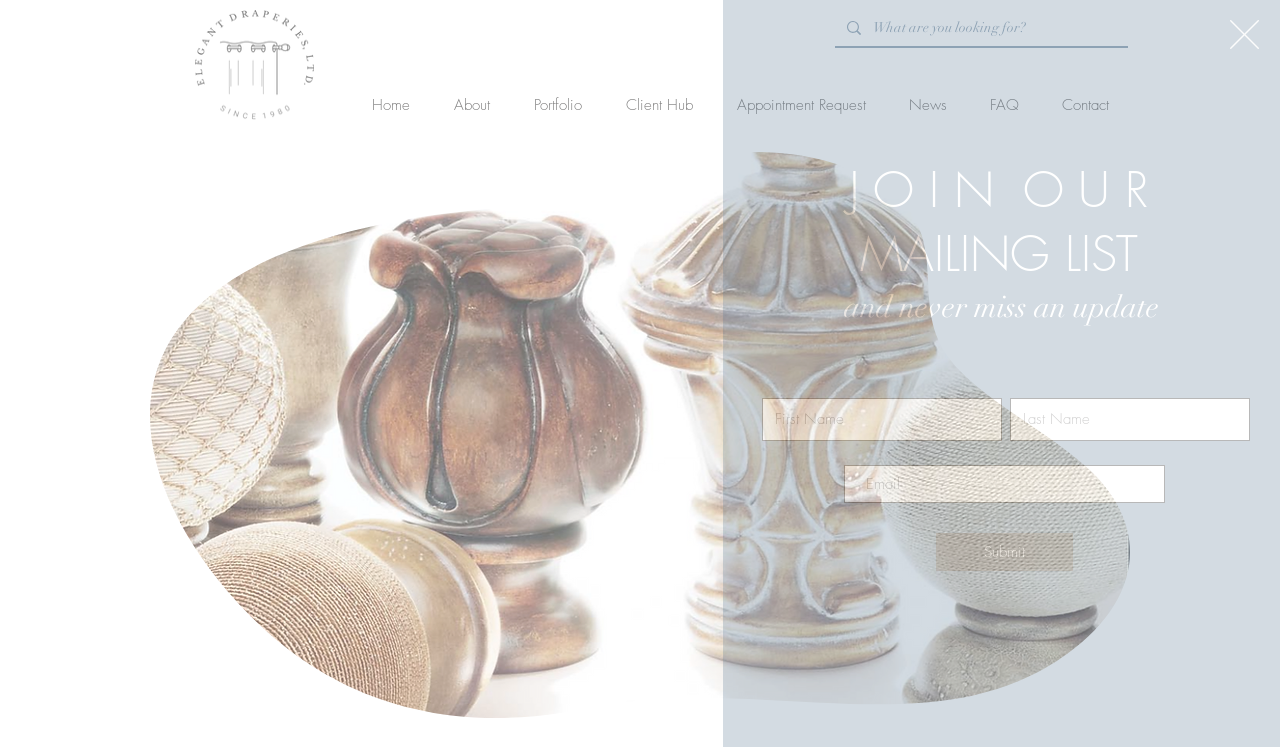What is the main navigation menu? Refer to the image and provide a one-word or short phrase answer.

Site navigation